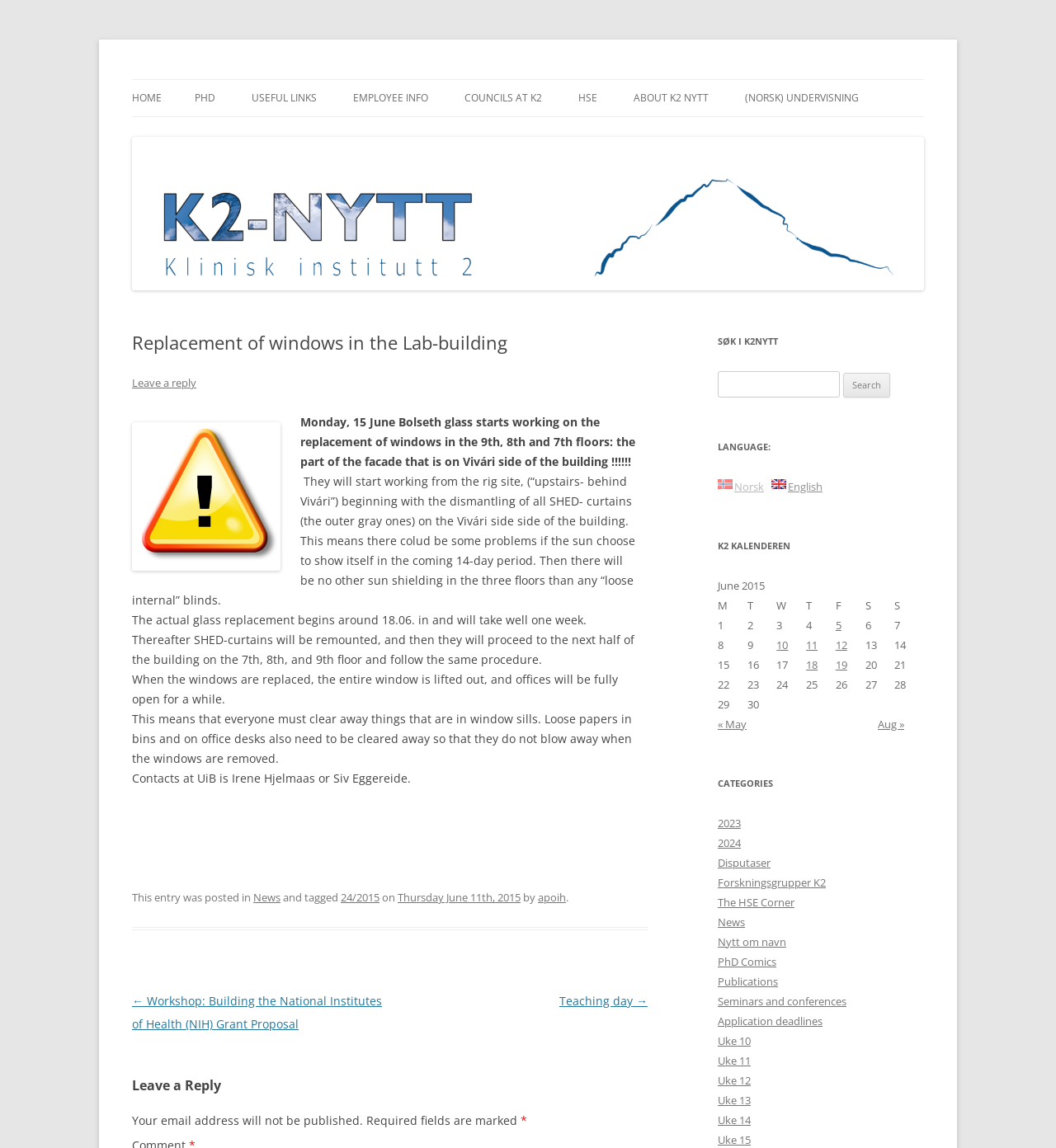Given the content of the image, can you provide a detailed answer to the question?
Who are the contacts at UiB?

The webpage mentions that the contacts at UiB are Irene Hjelmaas or Siv Eggereide, which is stated in the text as the point of contact for any queries or concerns.